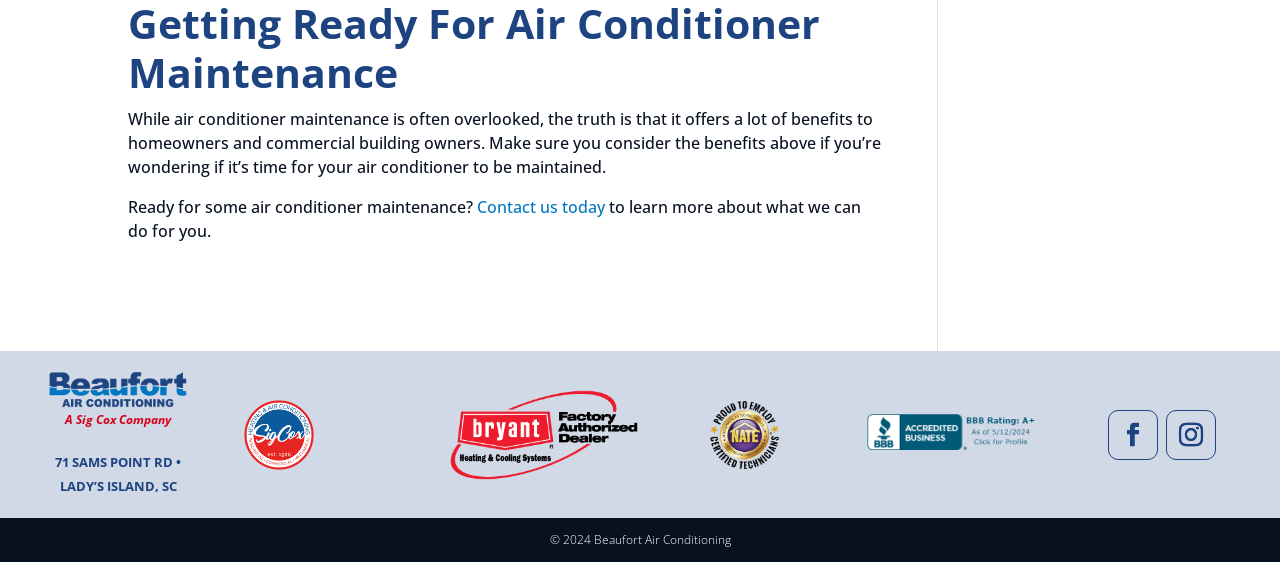Determine the bounding box for the UI element as described: "Contact us today". The coordinates should be represented as four float numbers between 0 and 1, formatted as [left, top, right, bottom].

[0.373, 0.348, 0.473, 0.388]